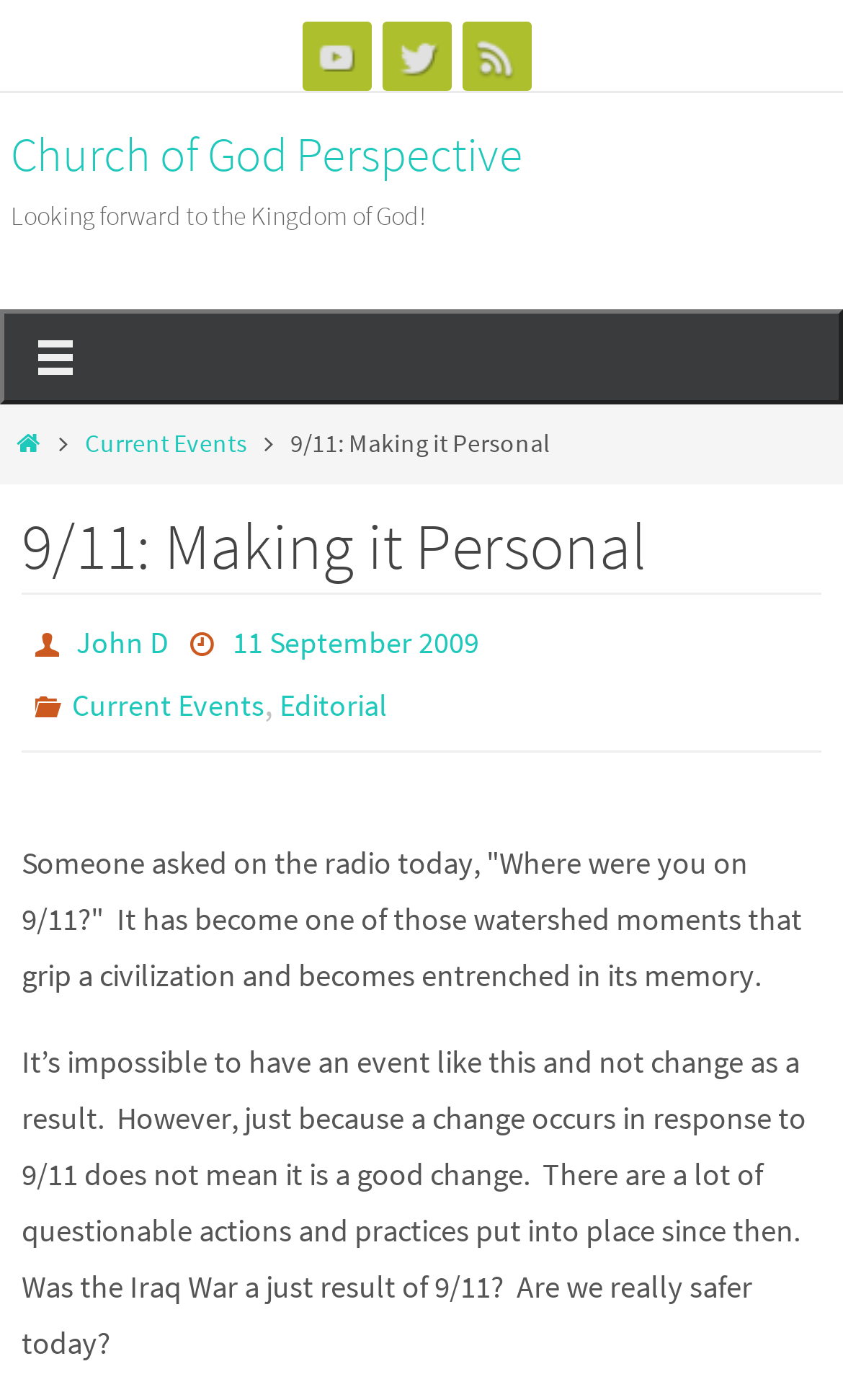Provide a comprehensive caption for the webpage.

This webpage is about the Church of God's perspective on the 9/11 event, with a focus on personal reflections. At the top, there are three social media links, YouTube, Twitter, and RSS, each accompanied by an image, aligned horizontally and centered. Below these links, there is a heading that reads "Church of God Perspective" and a static text that says "Looking forward to the Kingdom of God!".

On the left side, there is a vertical navigation menu with a button at the top, followed by links to "Home" and "Current Events". The main content of the webpage starts with a heading "9/11: Making it Personal" and is divided into sections. The first section has the author's name, "John D", and the date "11 September 2009". Below this, there are categories listed, including "Current Events" and "Editorial".

The main article starts with a question, "Where were you on 9/11?", and reflects on how the event has changed people and society. The text continues to discuss the consequences of 9/11, questioning whether the changes that have occurred are positive or negative, and mentions the Iraq War as an example. The article is divided into two paragraphs, with the second one being longer and more in-depth.